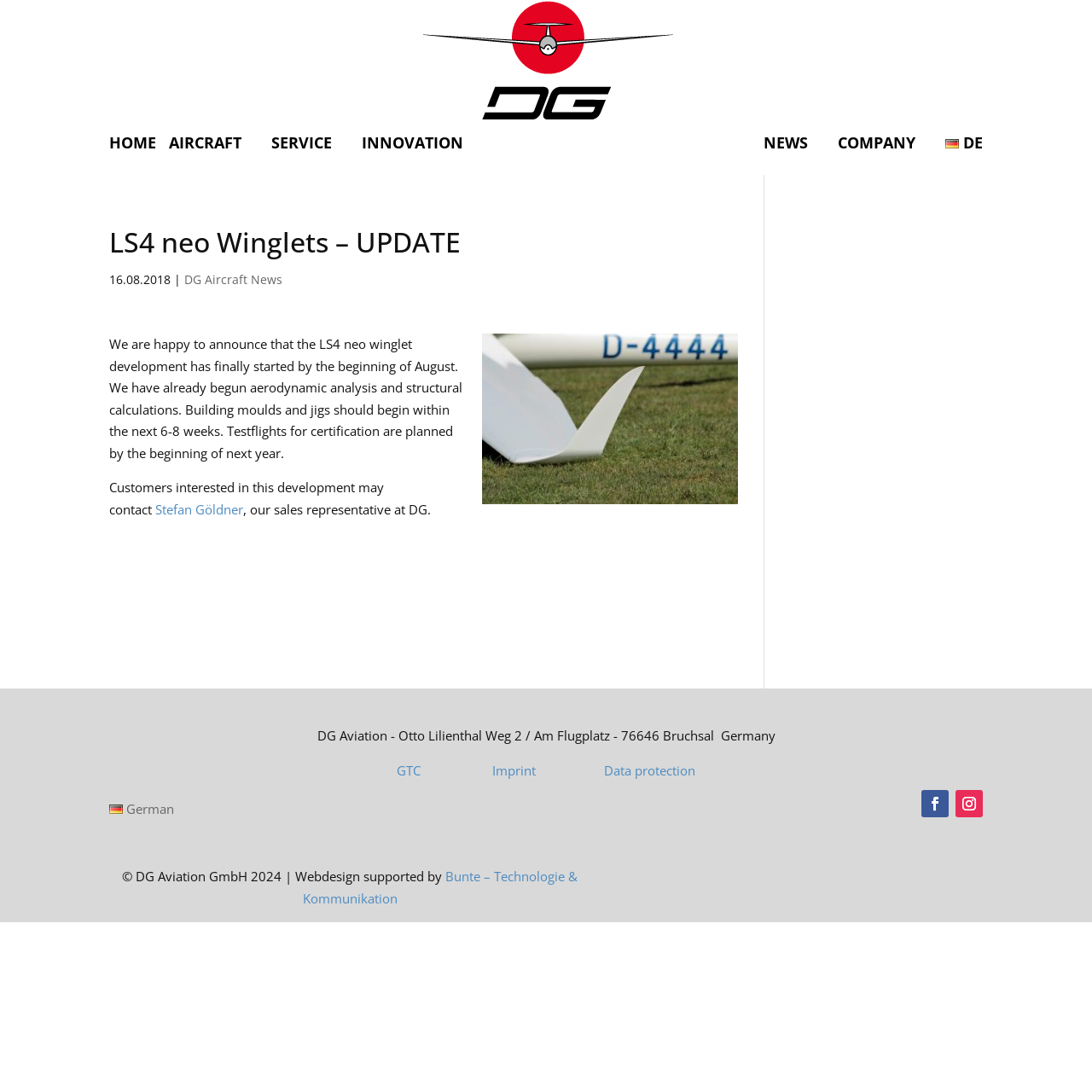Determine the bounding box coordinates of the clickable region to follow the instruction: "Go to homepage".

[0.1, 0.125, 0.143, 0.155]